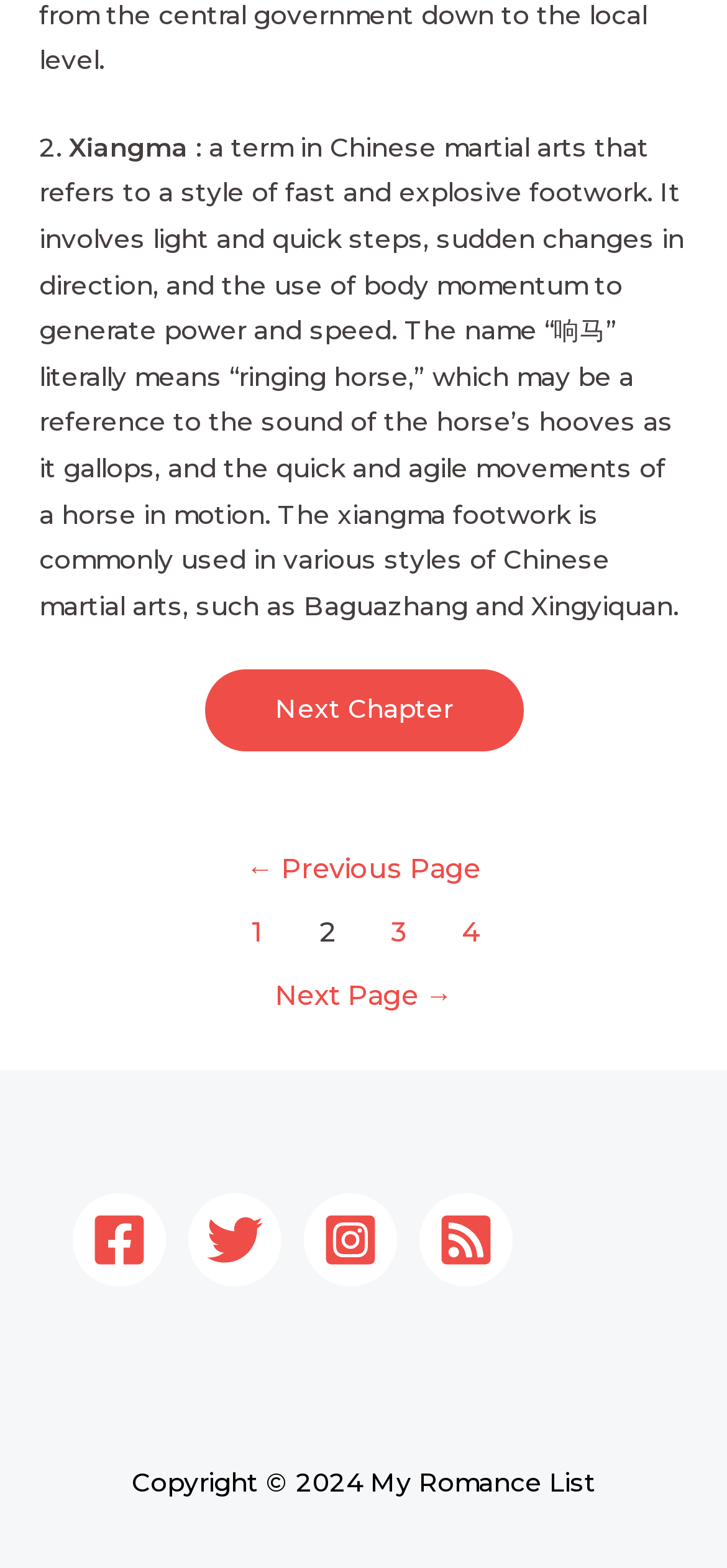Provide the bounding box coordinates for the area that should be clicked to complete the instruction: "Go to page 3".

[0.505, 0.577, 0.592, 0.617]